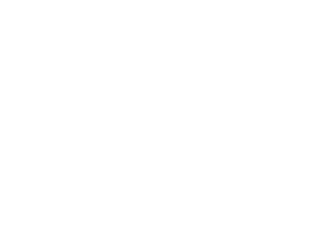What types of machines are wrapping films supplied for?
Using the image, give a concise answer in the form of a single word or short phrase.

Manual, automatic, and semi-automatic